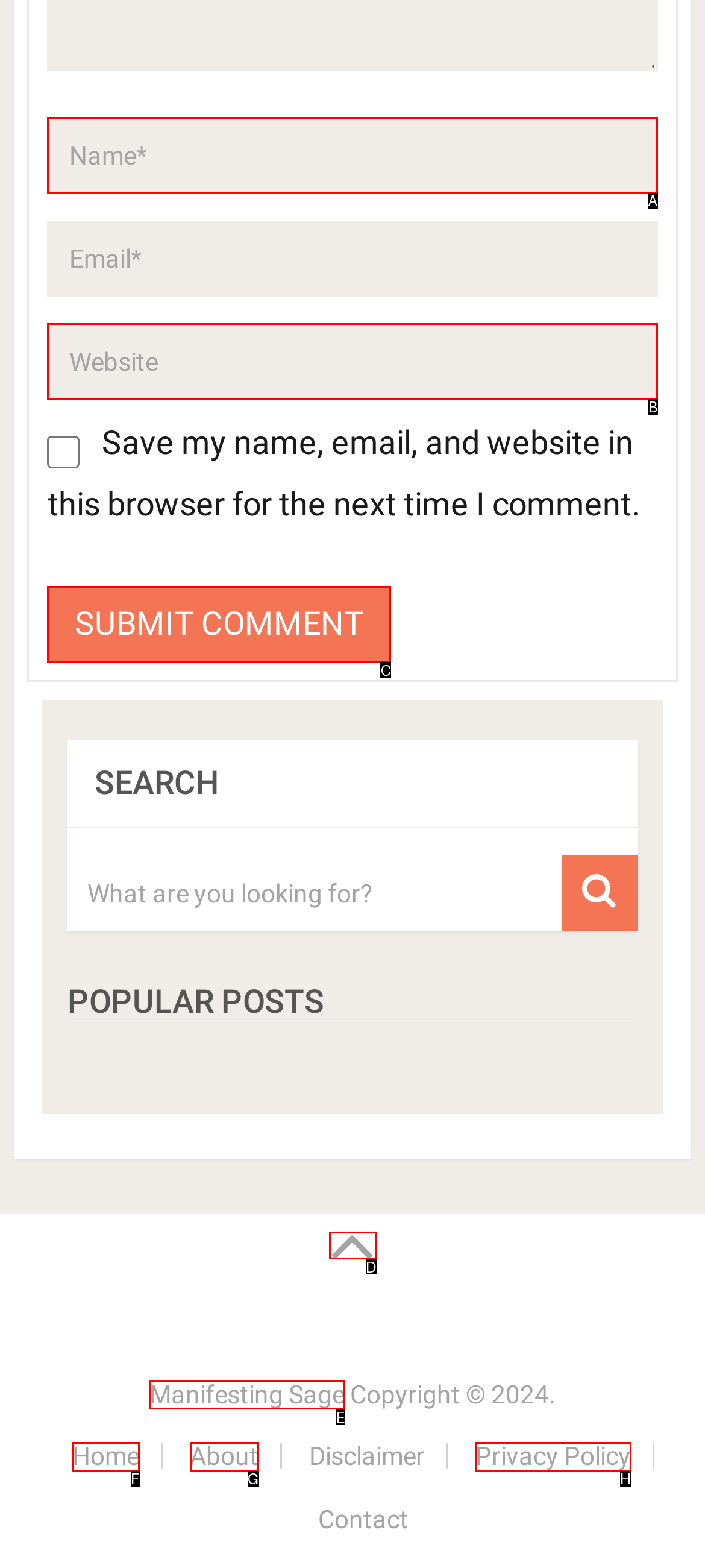From the options shown, which one fits the description: Manifesting Sage? Respond with the appropriate letter.

E